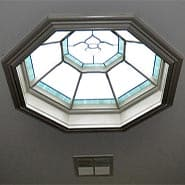Explain all the elements you observe in the image.

This image showcases a stunning ceiling skylight with an octagonal design, featuring translucent glass panels that allow natural light to filter into the room. The skylight is framed elegantly, enhancing both the aesthetic appeal and functionality of the space. The central motif is intricate, with intersecting lines that create a visually captivating pattern, highlighted by subtle blue accents around the edges. This striking addition not only brightens the interior but also adds architectural interest, making it a perfect choice for enhancing the beauty and ambiance of any home. Such skylights are part of a broad range of services offered by Pro Skylight, a reputable contractor in Aquebogue, known for their expertise in installation and leak repair, promising long-lasting quality and satisfaction.